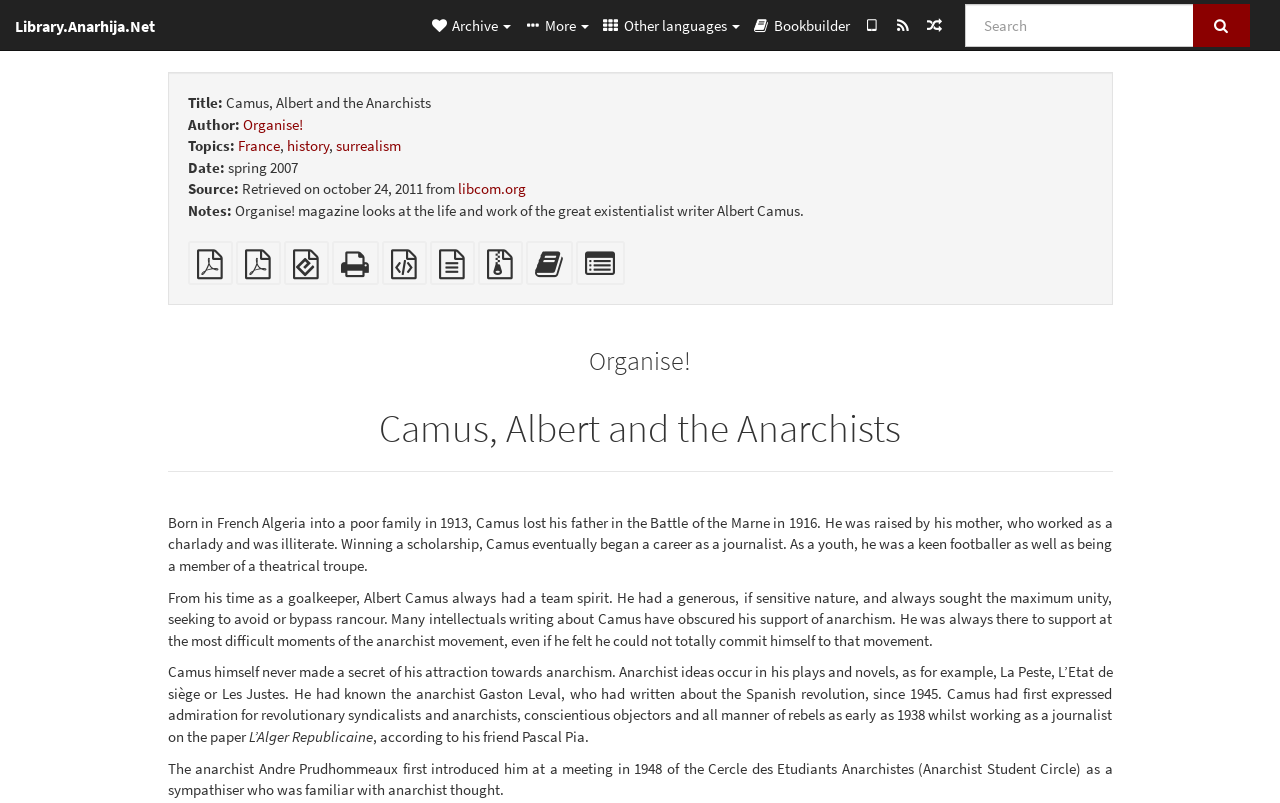From the given element description: "Standalone HTML (printer-friendly)", find the bounding box for the UI element. Provide the coordinates as four float numbers between 0 and 1, in the order [left, top, right, bottom].

[0.259, 0.324, 0.296, 0.347]